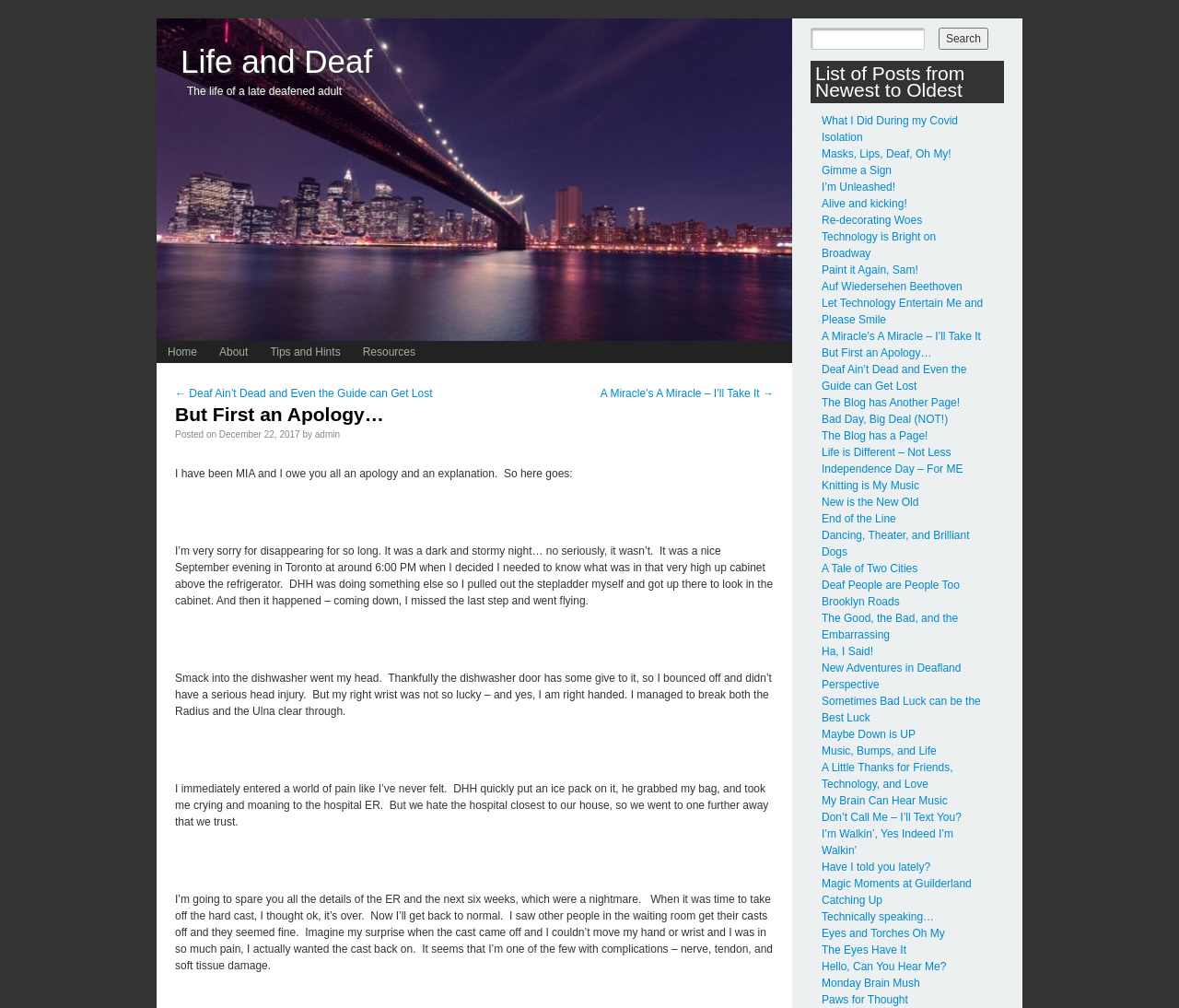Please give the bounding box coordinates of the area that should be clicked to fulfill the following instruction: "Search for something". The coordinates should be in the format of four float numbers from 0 to 1, i.e., [left, top, right, bottom].

[0.688, 0.027, 0.784, 0.049]